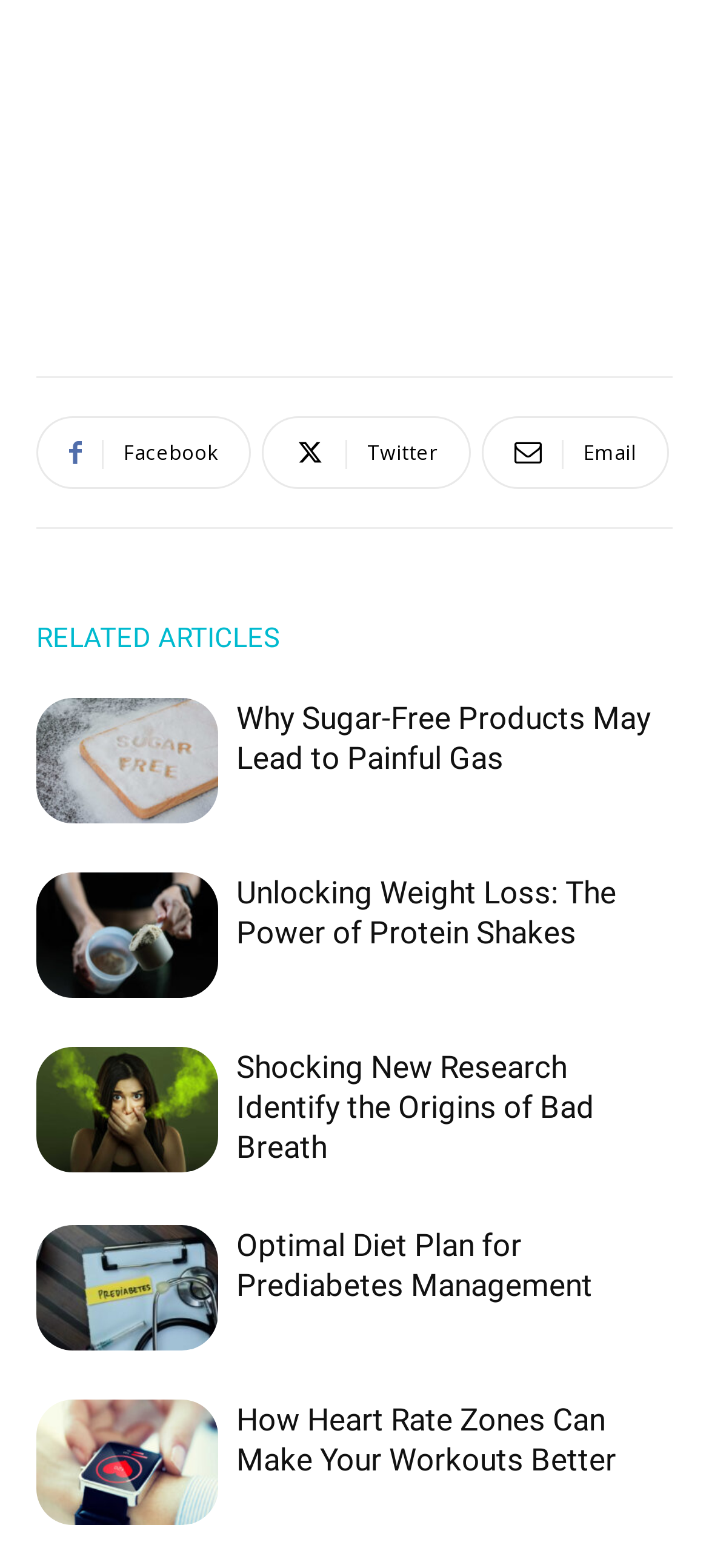What is the first social media platform listed?
Answer briefly with a single word or phrase based on the image.

Facebook